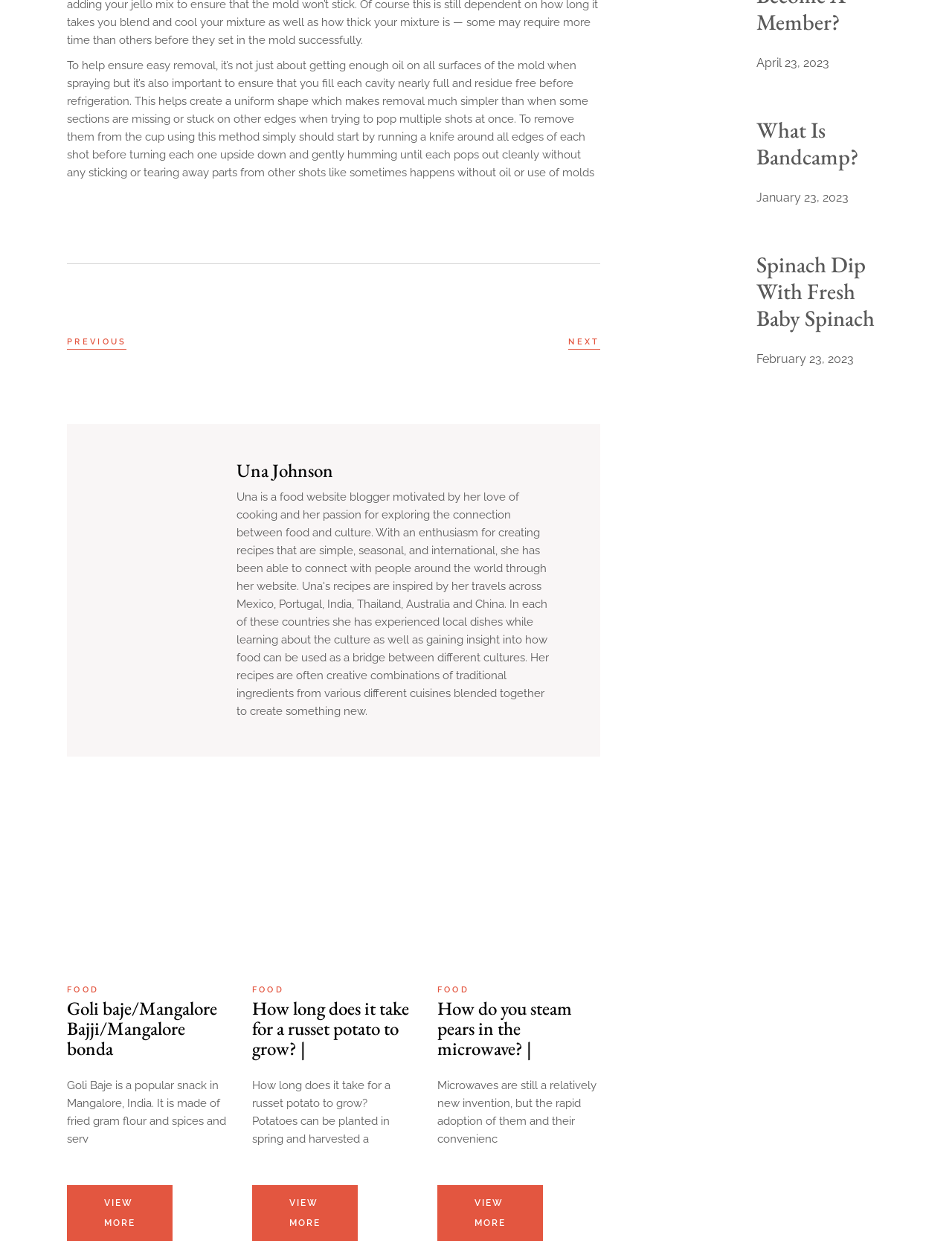Identify the bounding box coordinates for the UI element described as follows: "Goli baje/Mangalore Bajji/Mangalore bonda". Ensure the coordinates are four float numbers between 0 and 1, formatted as [left, top, right, bottom].

[0.07, 0.792, 0.228, 0.843]